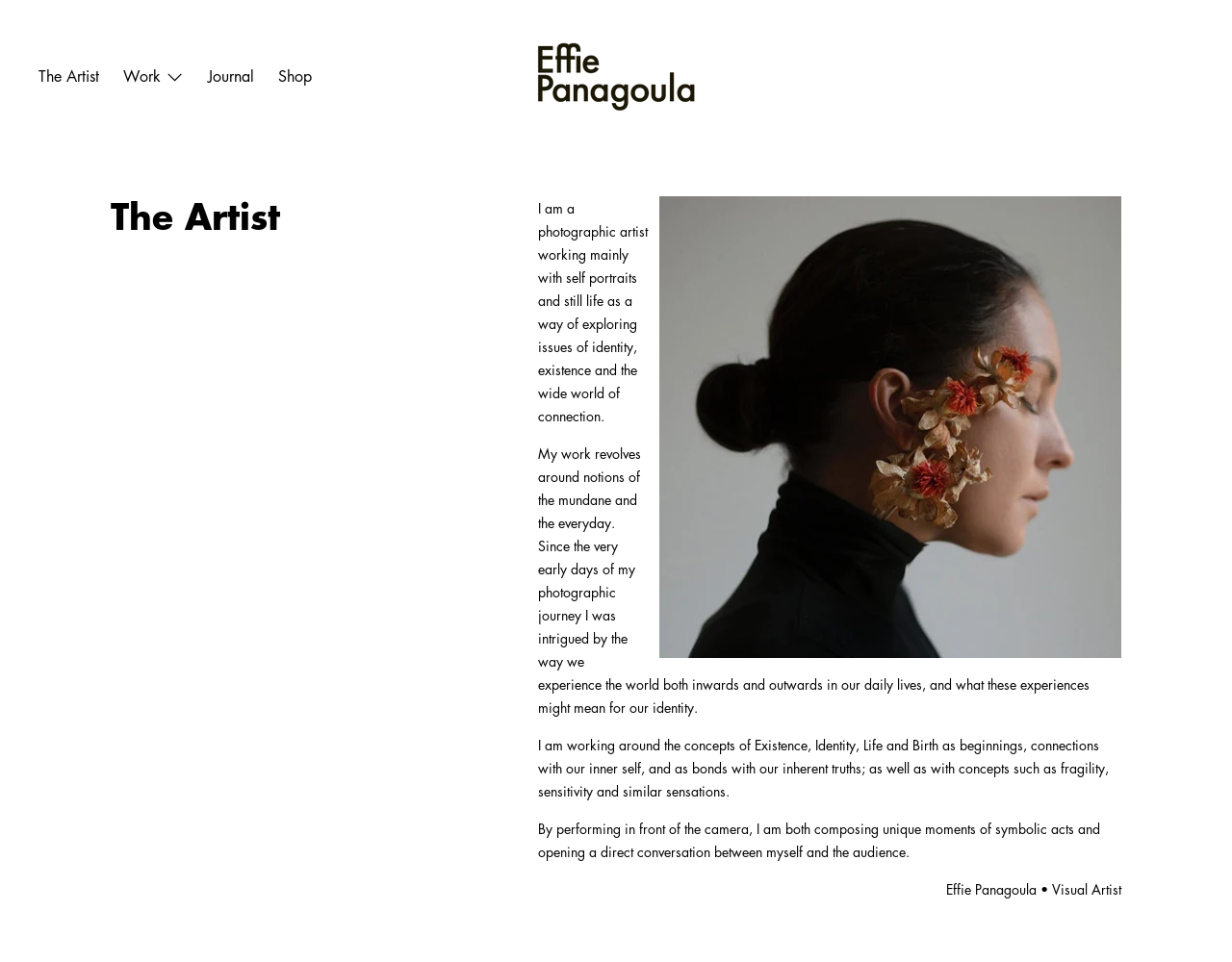Present a detailed account of what is displayed on the webpage.

The webpage is about a photographic artist, Effie Panagoula, who explores issues of identity, existence, and connection through self-portraits and still life. At the top left, there is a navigation menu with links to "The Artist", "Work", "Journal", and "Shop". Below this menu, there is a large image of the artist, Effie Panagoula, with a heading "The Artist" above it. 

To the right of the artist's image, there is a large, landscape-oriented image that takes up most of the page's width. Below this image, there are five paragraphs of text that describe the artist's work and philosophy. The text explains that the artist's work revolves around the mundane and everyday, exploring how we experience the world and what it means for our identity. The text also mentions the artist's focus on concepts such as existence, identity, life, and birth, as well as fragility and sensitivity.

At the bottom of the page, there is a footer section with the artist's name, "Effie", and a subtitle "Panagoula • Visual Artist". Overall, the webpage has a clean and simple design, with a focus on showcasing the artist's work and philosophy.